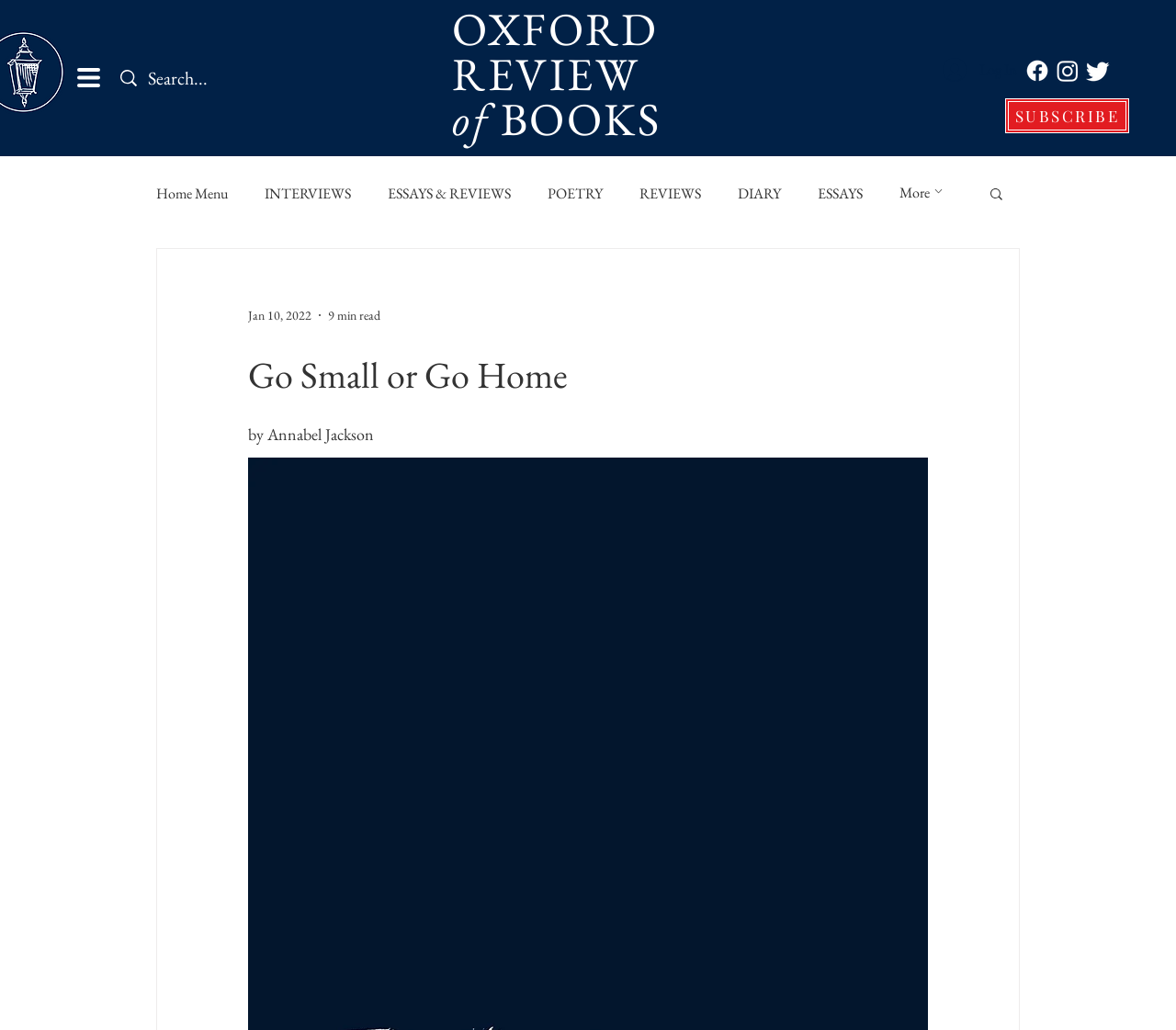Please determine the bounding box coordinates of the element's region to click for the following instruction: "Log in to the website".

[0.791, 0.051, 0.875, 0.085]